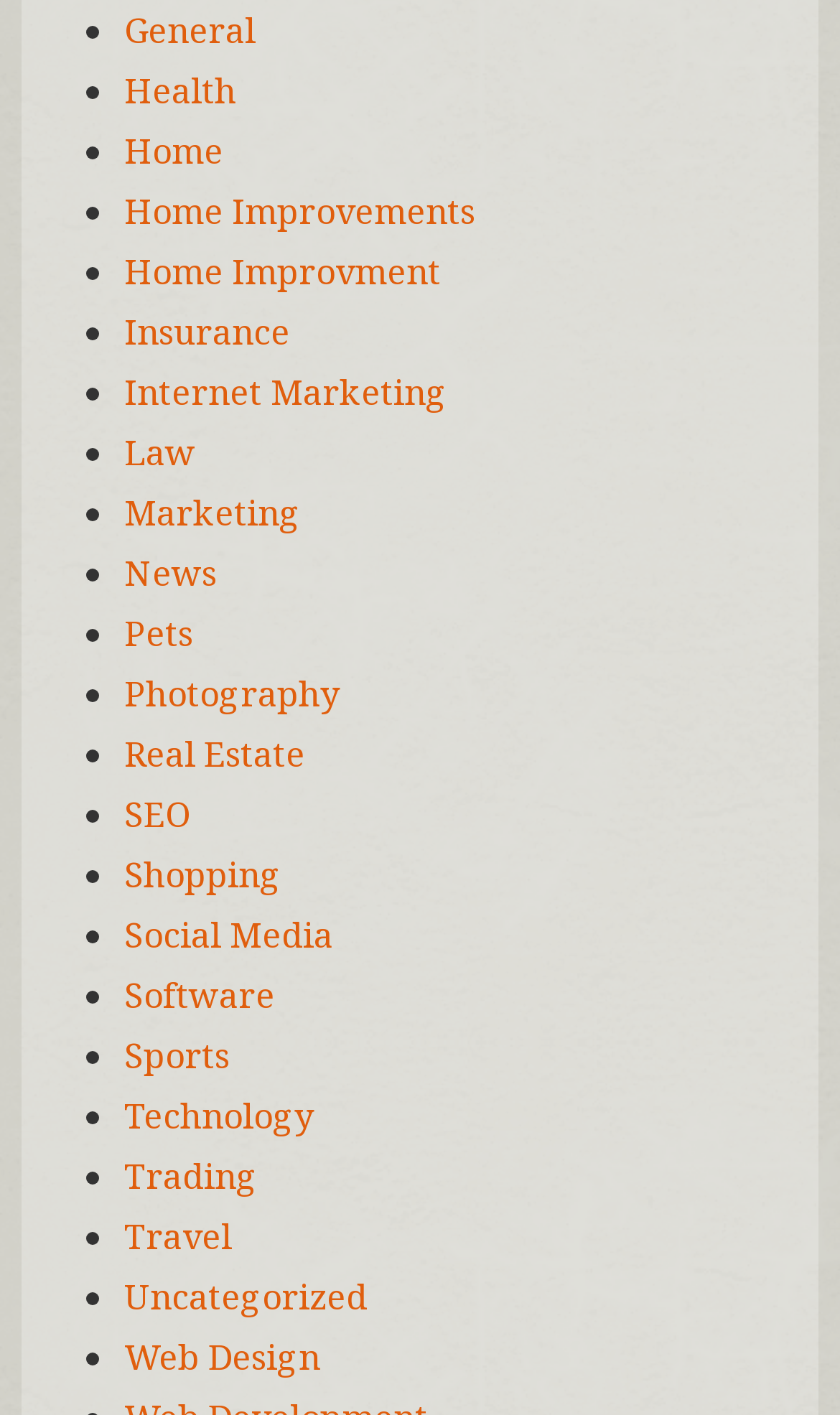Identify the bounding box coordinates for the UI element described as follows: "Software". Ensure the coordinates are four float numbers between 0 and 1, formatted as [left, top, right, bottom].

[0.148, 0.687, 0.328, 0.721]